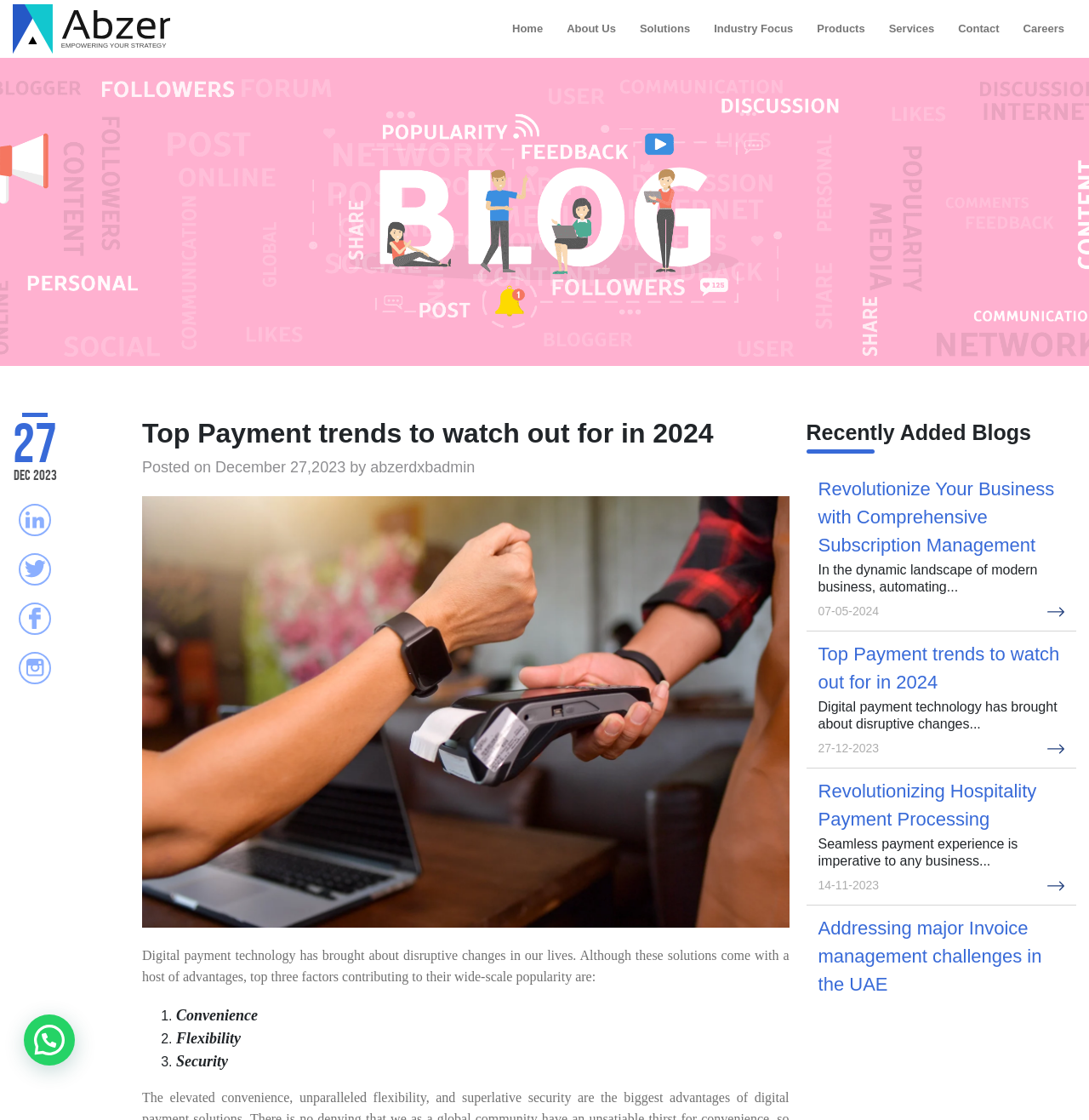Please specify the coordinates of the bounding box for the element that should be clicked to carry out this instruction: "Click the 'Contact' link". The coordinates must be four float numbers between 0 and 1, formatted as [left, top, right, bottom].

[0.874, 0.001, 0.923, 0.051]